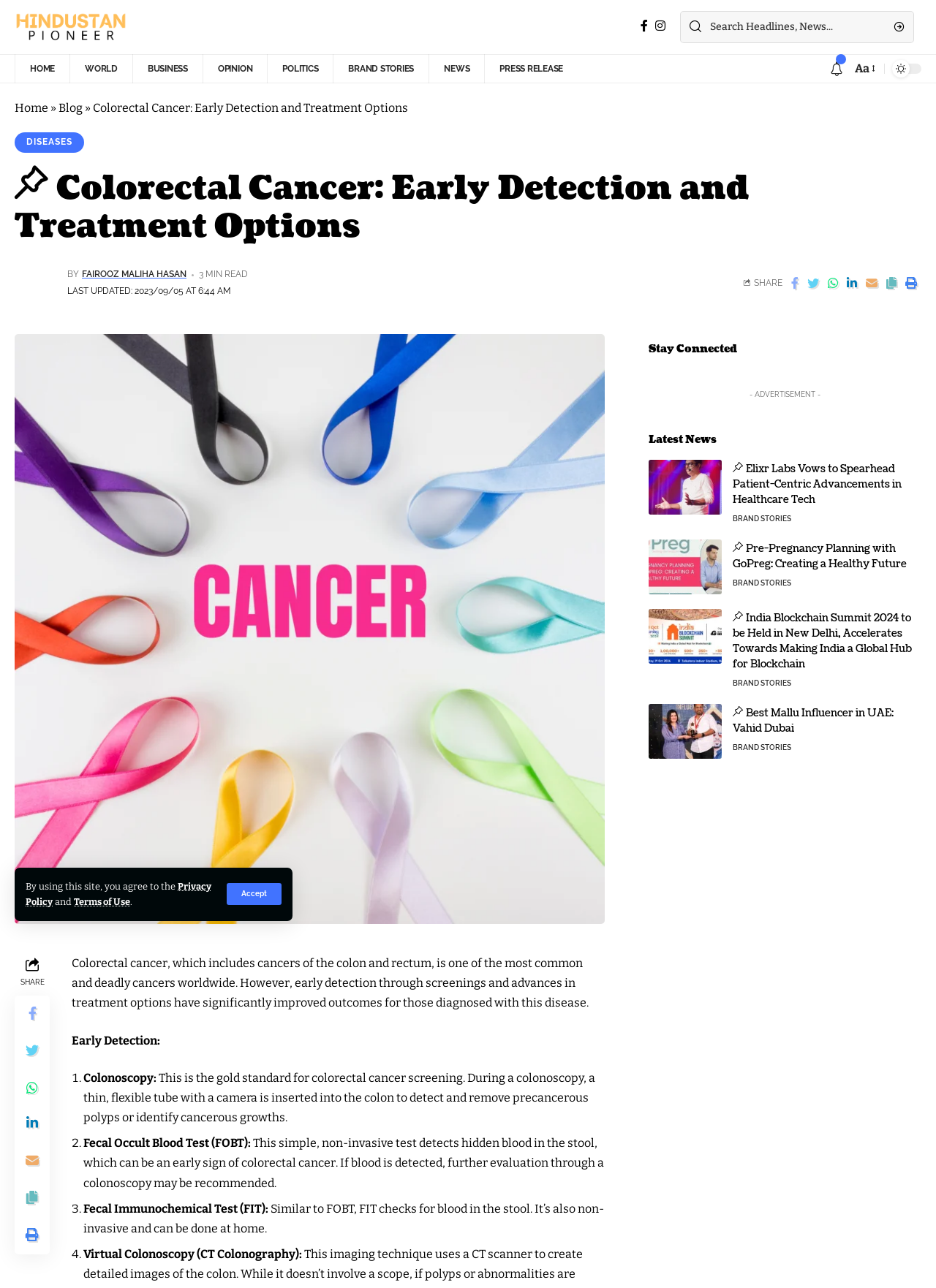Detail the various sections and features of the webpage.

The webpage is about colorectal cancer, its detection, and treatment options. At the top, there is a navigation menu with links to different sections of the website, including "HOME", "WORLD", "BUSINESS", and more. Below the navigation menu, there is a header section with a link to "Hindustan Pioneer" and an image of the same. 

On the left side, there is a complementary section with links to "Privacy Policy" and "Terms of Use". Below this section, there is a search bar with a "Search" button. 

The main content of the webpage is divided into two sections. The first section has a heading "Colorectal Cancer: Early Detection and Treatment Options" and a subheading "BY FAIROOZ MALIHA HASAN". Below this, there is an image of the author and a brief description of the article. The article discusses the importance of early detection and treatment of colorectal cancer, which is one of the most common and deadly cancers worldwide.

The second section is a list of ways to detect colorectal cancer, including colonoscopy, fecal occult blood test (FOBT), fecal immunochemical test (FIT), and virtual colonoscopy (CT colonography). Each point is explained in detail, highlighting the benefits and importance of each method.

On the right side, there is a section with links to social media platforms and a "SHARE" button. Below this, there is a section with the latest news, including articles about healthcare technology and pre-pregnancy planning. Each article has a heading, a brief description, and a link to read more.